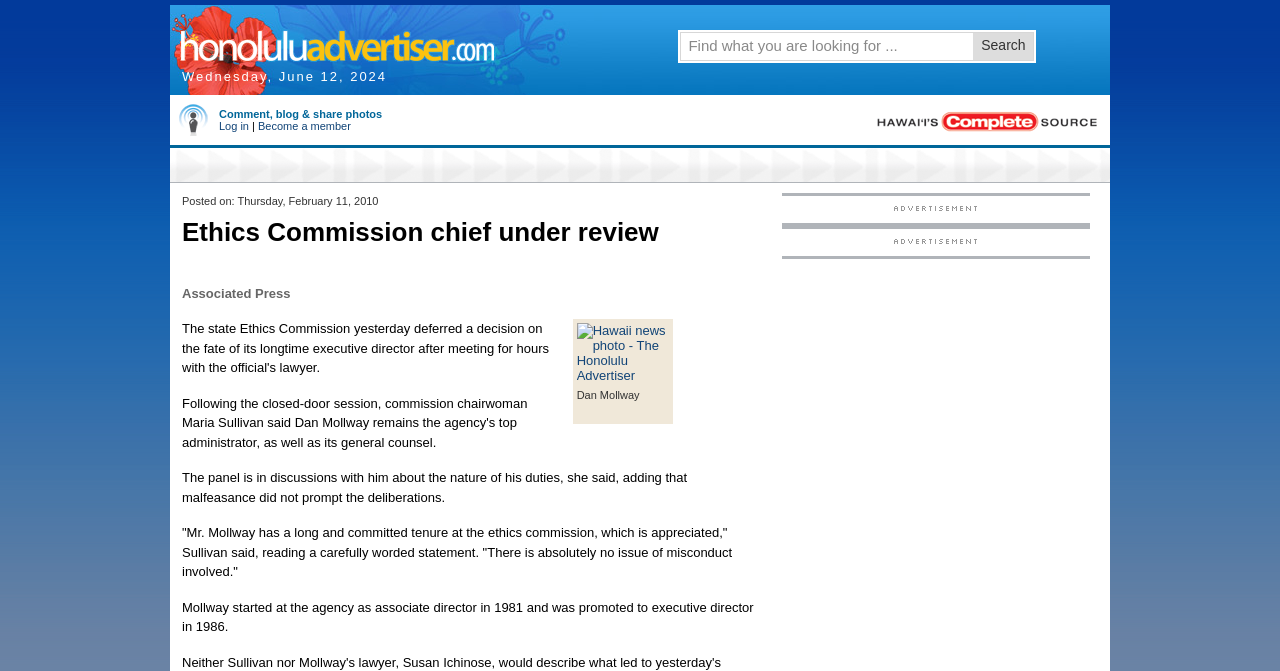Based on the image, please elaborate on the answer to the following question:
What is the name of the newspaper?

The name of the newspaper can be found at the top of the webpage, in the layout table that contains the logo and title of the newspaper. The text 'The Honolulu Advertiser' is displayed prominently, indicating that it is the name of the newspaper.